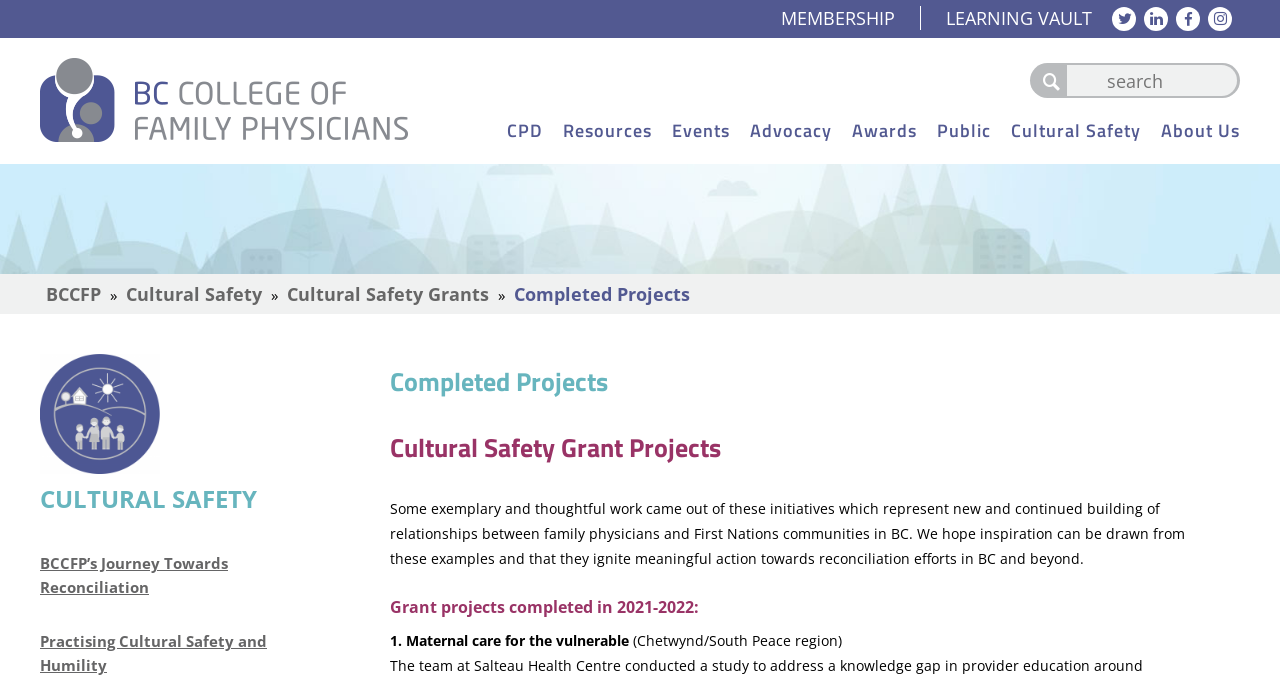Extract the bounding box coordinates for the described element: "Cultural Safety Grants". The coordinates should be represented as four float numbers between 0 and 1: [left, top, right, bottom].

[0.222, 0.418, 0.384, 0.453]